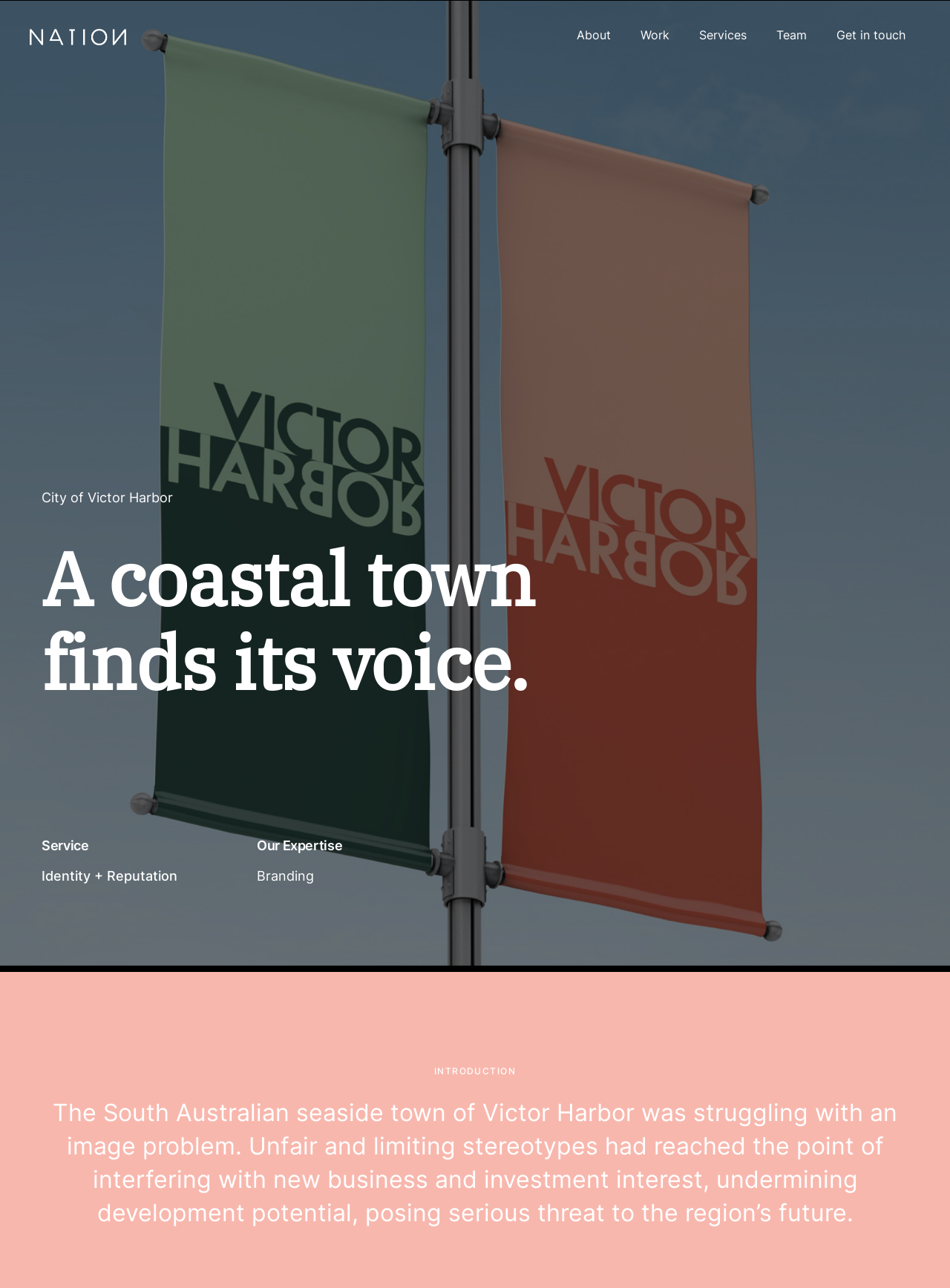Can you provide the bounding box coordinates for the element that should be clicked to implement the instruction: "Go to the About page"?

[0.607, 0.02, 0.643, 0.035]